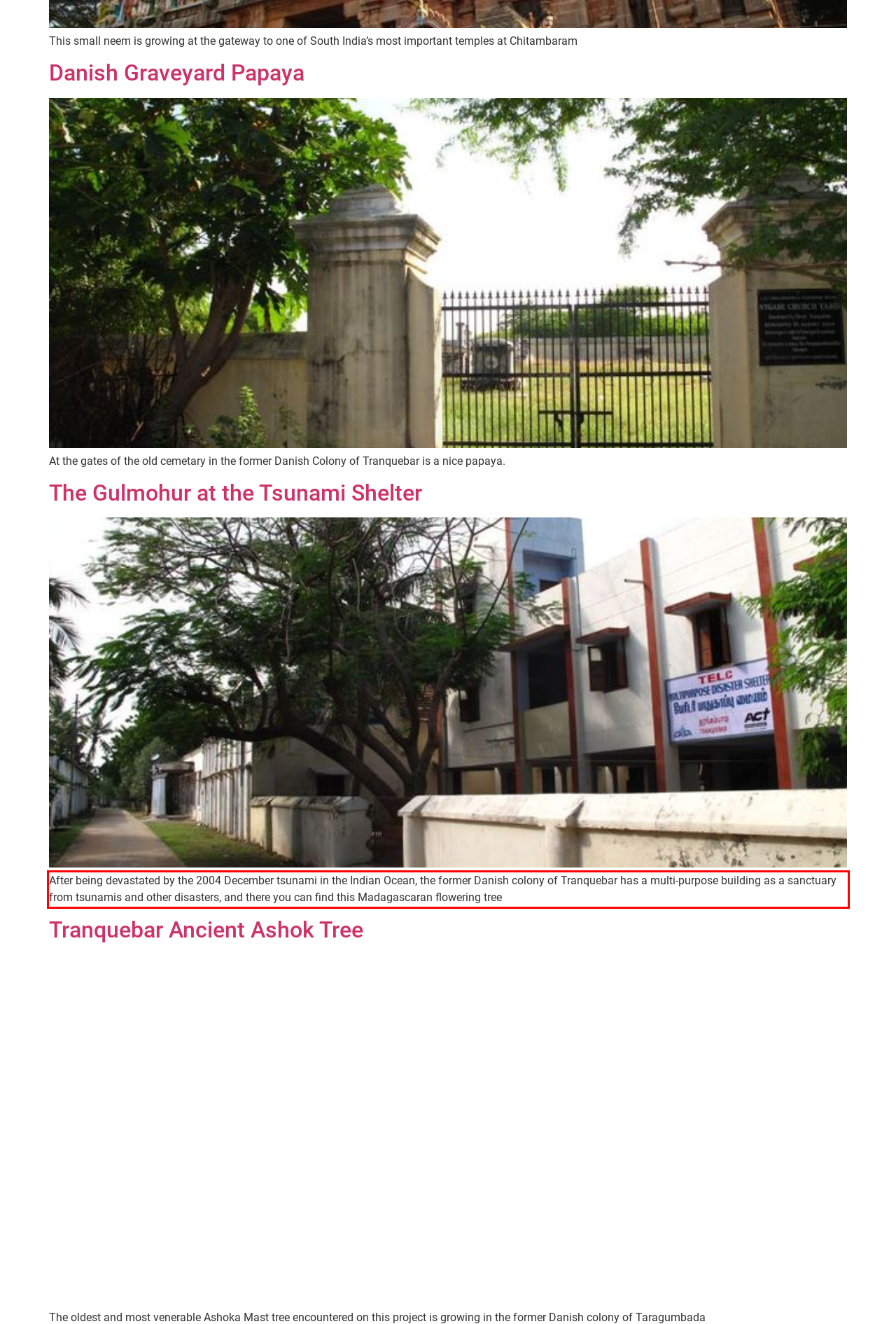From the provided screenshot, extract the text content that is enclosed within the red bounding box.

After being devastated by the 2004 December tsunami in the Indian Ocean, the former Danish colony of Tranquebar has a multi-purpose building as a sanctuary from tsunamis and other disasters, and there you can find this Madagascaran flowering tree